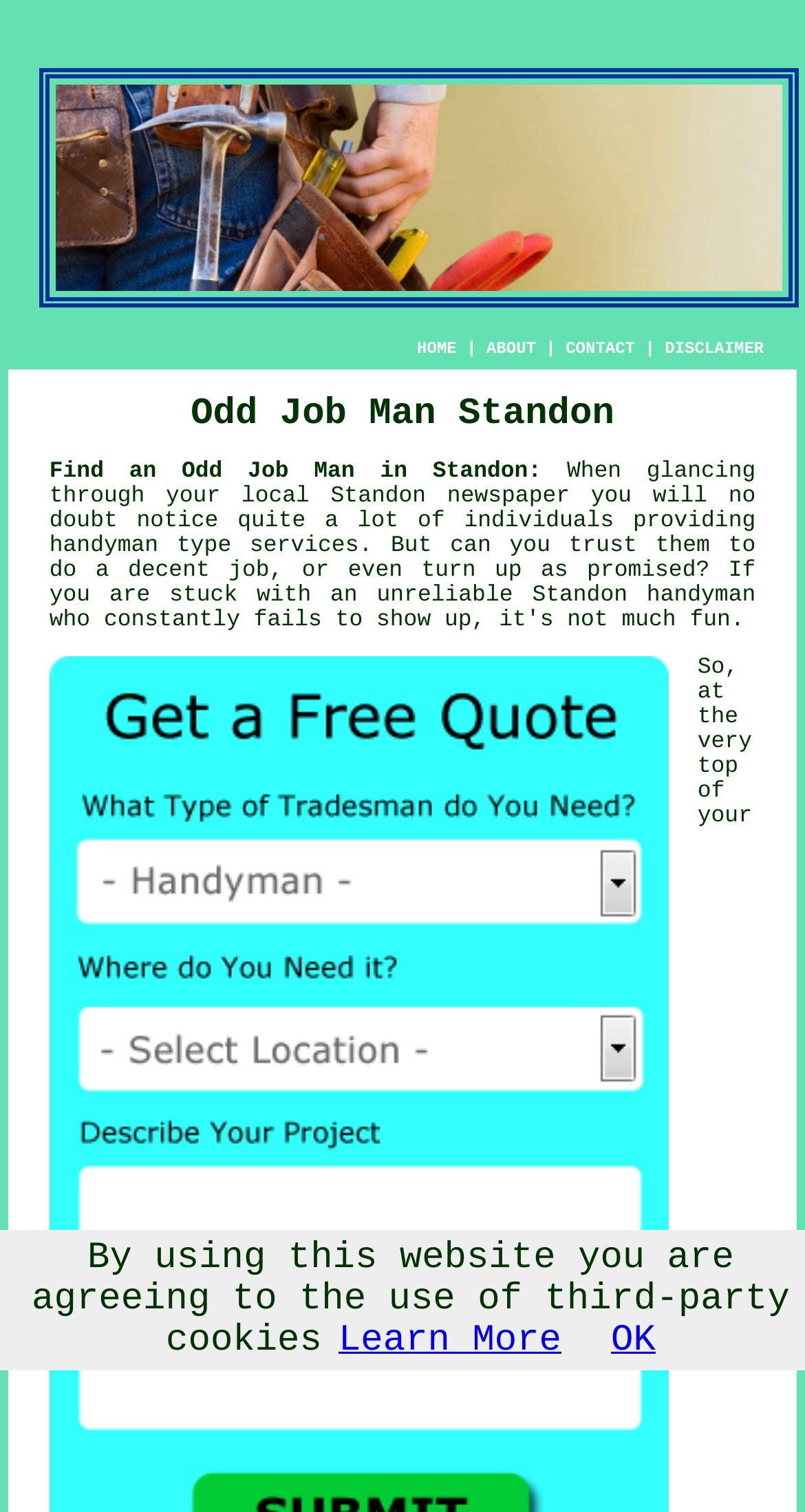Locate the bounding box coordinates of the element that needs to be clicked to carry out the instruction: "Click HOME". The coordinates should be given as four float numbers ranging from 0 to 1, i.e., [left, top, right, bottom].

[0.518, 0.225, 0.567, 0.237]